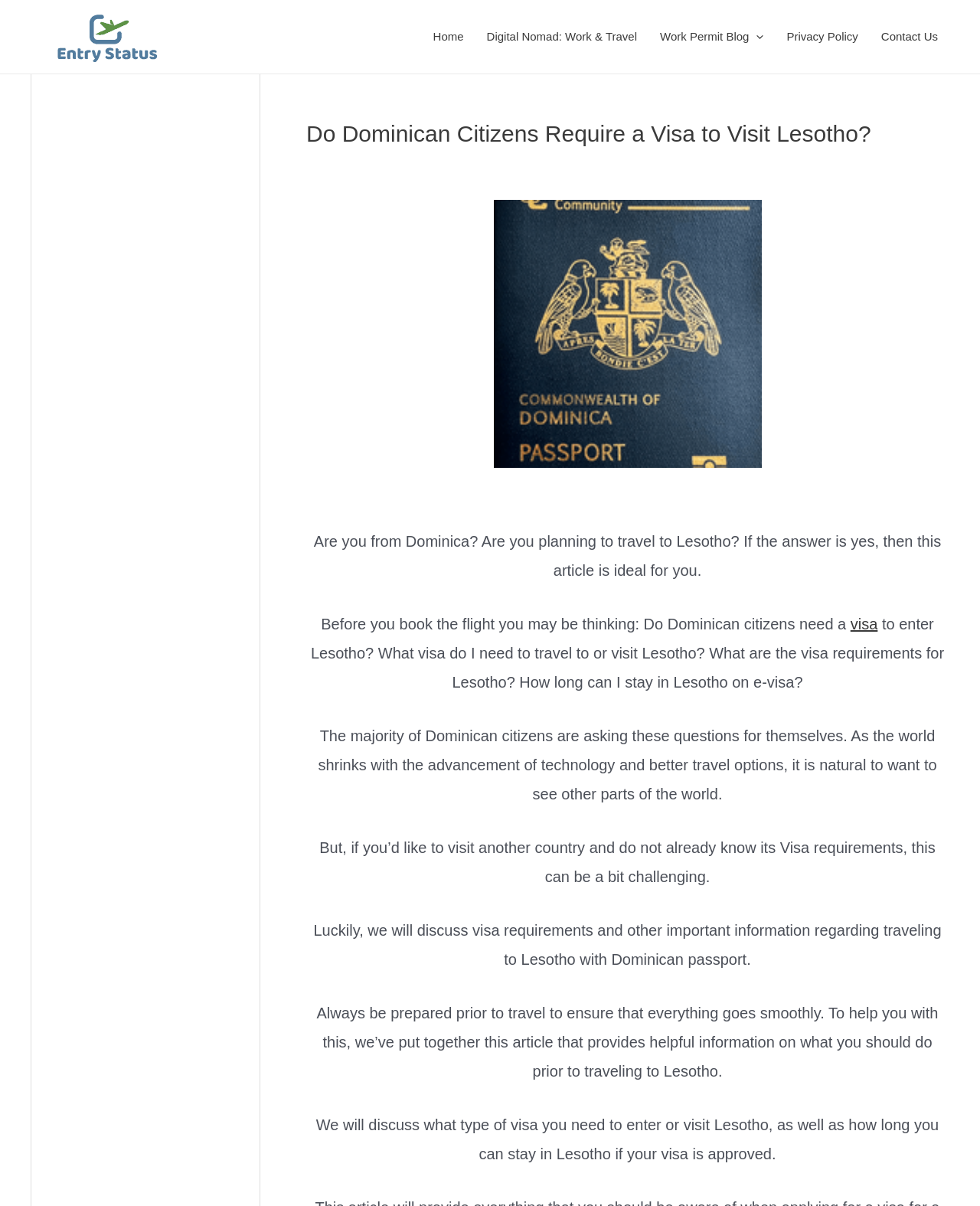What is the country being traveled to?
From the image, respond with a single word or phrase.

Lesotho